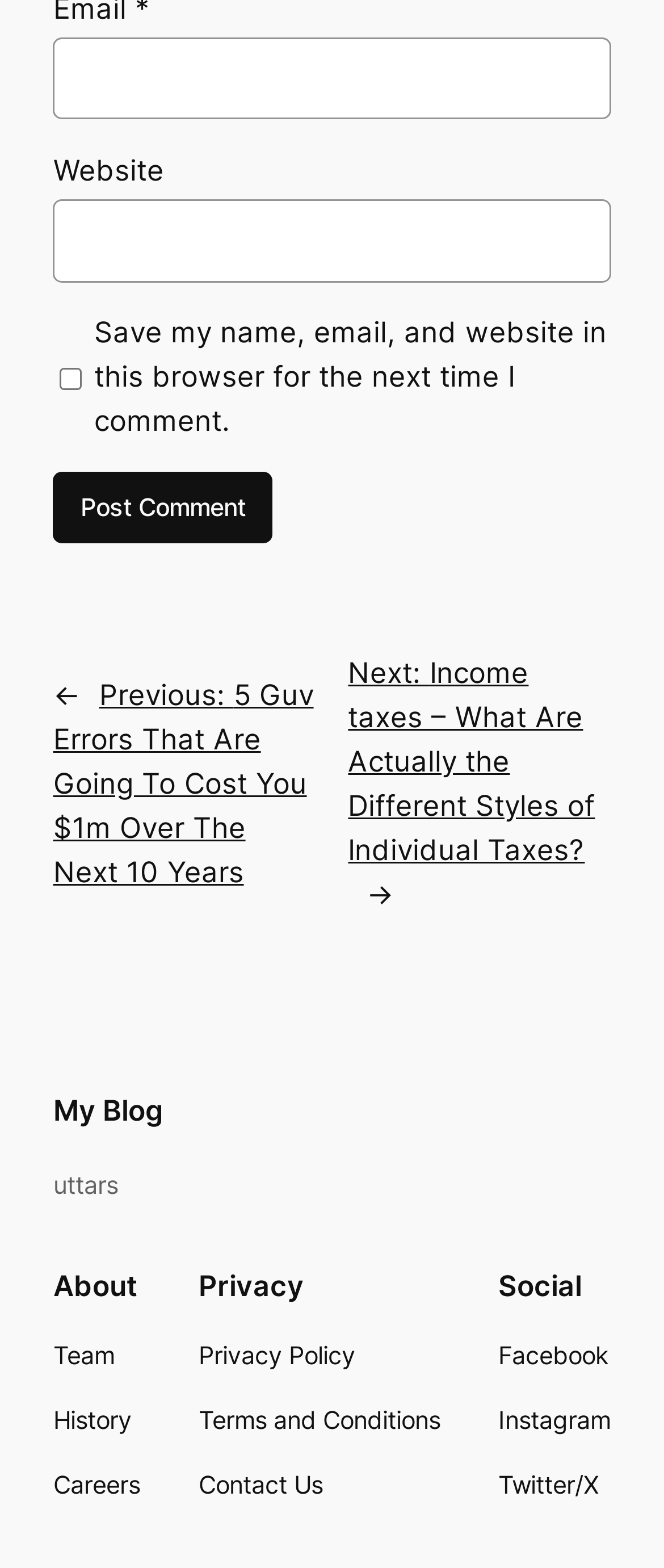What is the label of the required textbox? Observe the screenshot and provide a one-word or short phrase answer.

Email *